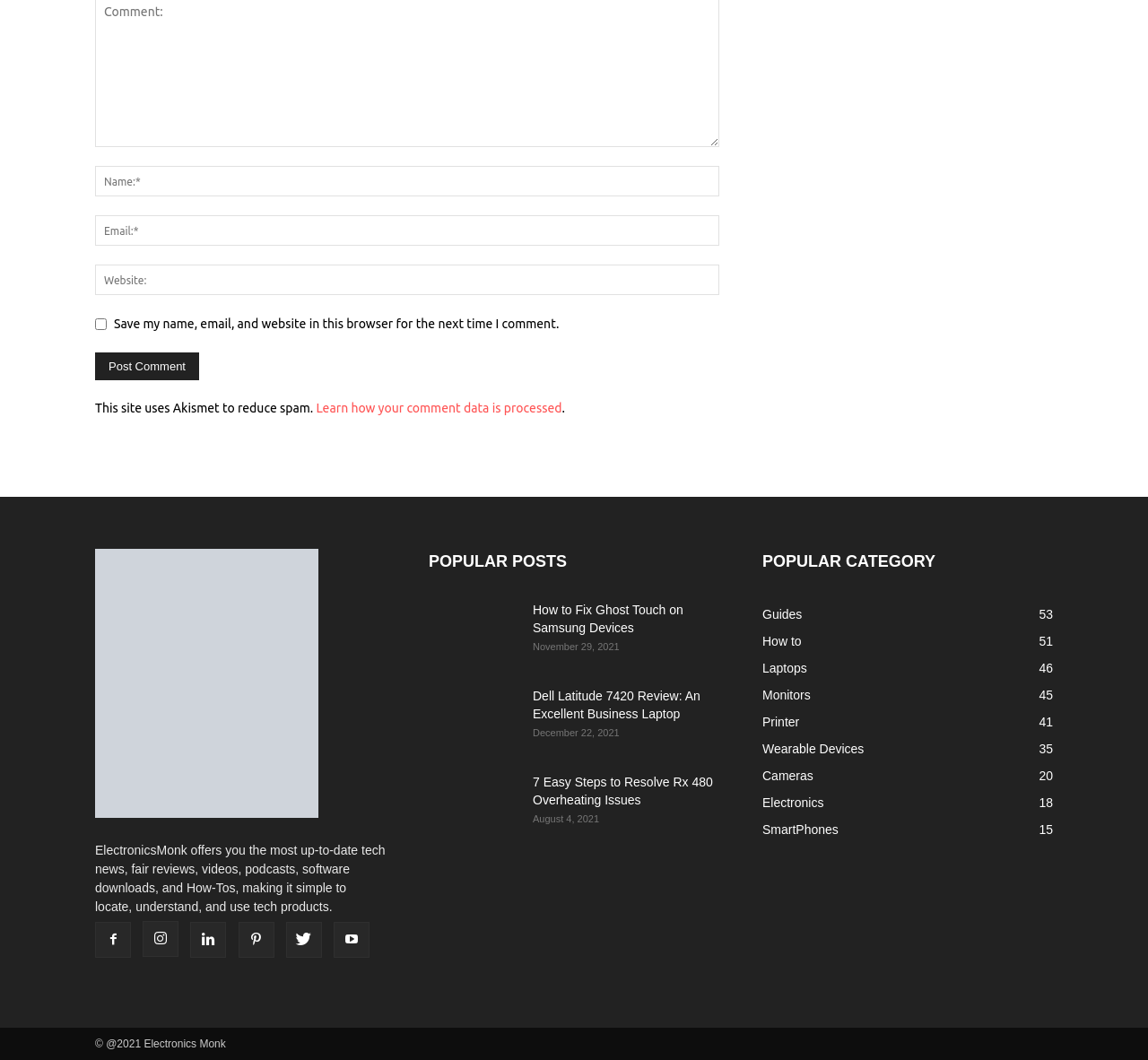Specify the bounding box coordinates (top-left x, top-left y, bottom-right x, bottom-right y) of the UI element in the screenshot that matches this description: name="submit" value="Post Comment"

[0.083, 0.333, 0.173, 0.359]